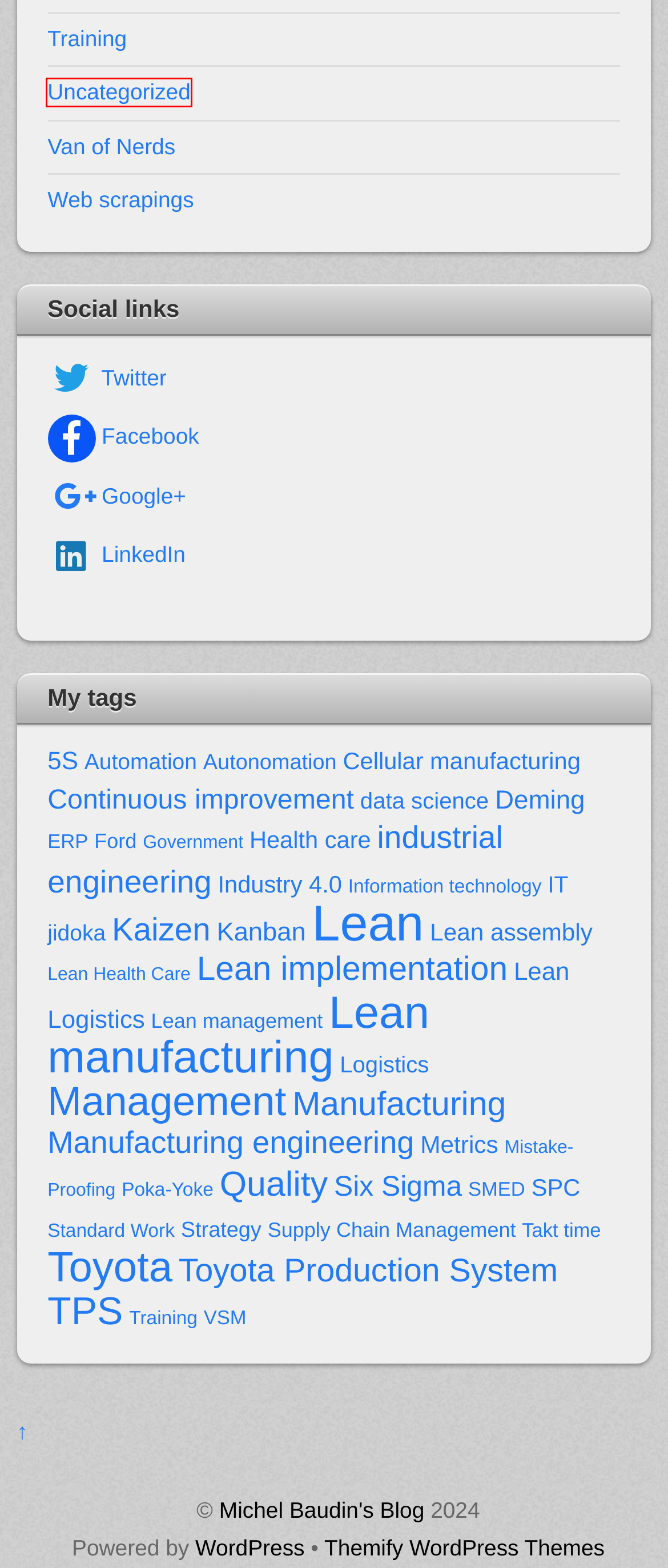Given a screenshot of a webpage with a red bounding box highlighting a UI element, determine which webpage description best matches the new webpage that appears after clicking the highlighted element. Here are the candidates:
A. Lean Health Care Archives – Michel Baudin's Blog
B. Kanban Archives – Michel Baudin's Blog
C. Industry 4.0 Archives – Michel Baudin's Blog
D. Drag & Drop WordPress Themes • Themify
E. Lean management Archives – Michel Baudin's Blog
F. Uncategorized Archives – Michel Baudin's Blog
G. Cellular manufacturing Archives – Michel Baudin's Blog
H. Toyota Archives – Michel Baudin's Blog

F